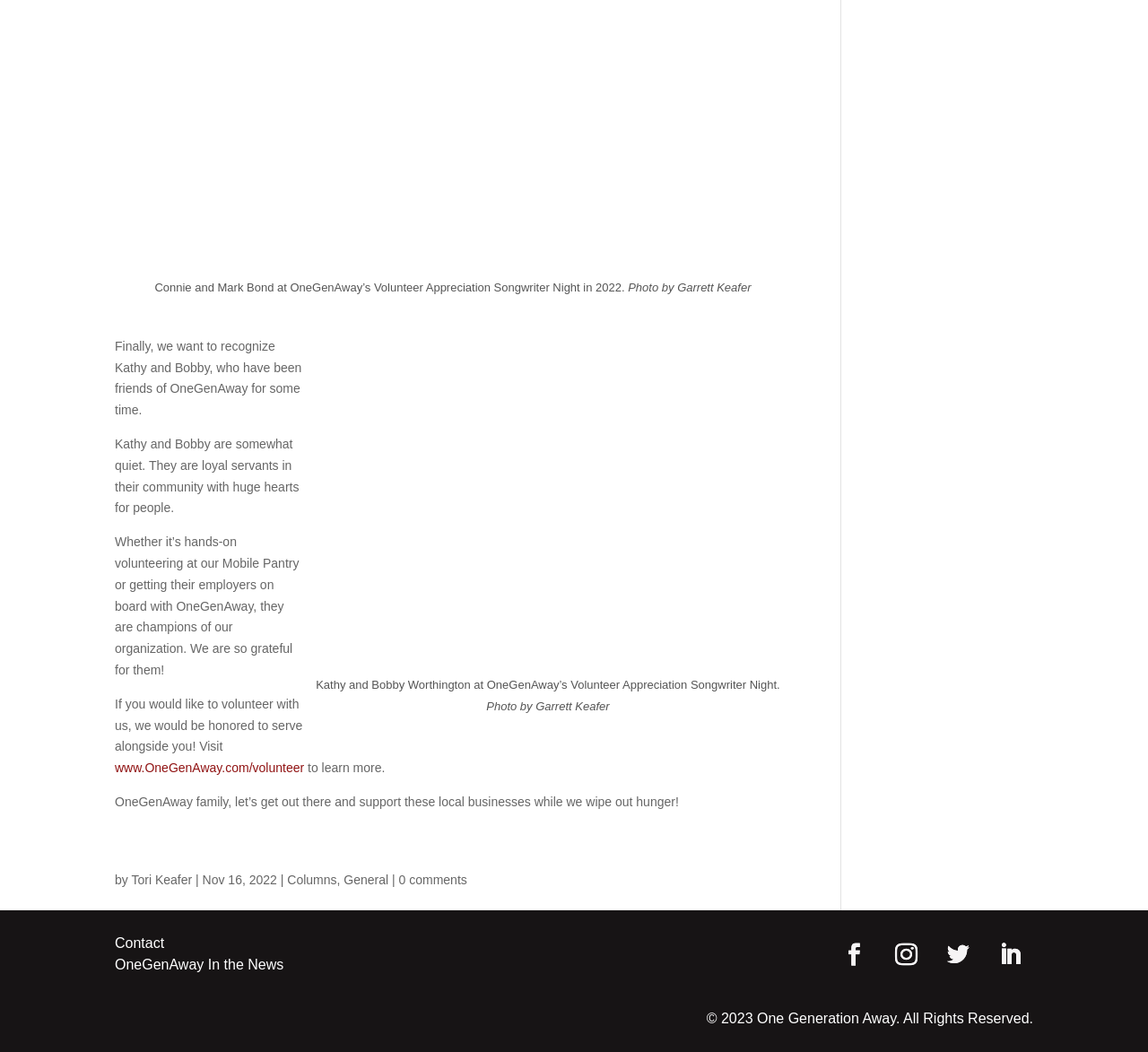Please identify the bounding box coordinates of the clickable element to fulfill the following instruction: "Read the article about Kathy and Bobby Worthington". The coordinates should be four float numbers between 0 and 1, i.e., [left, top, right, bottom].

[0.277, 0.332, 0.677, 0.623]